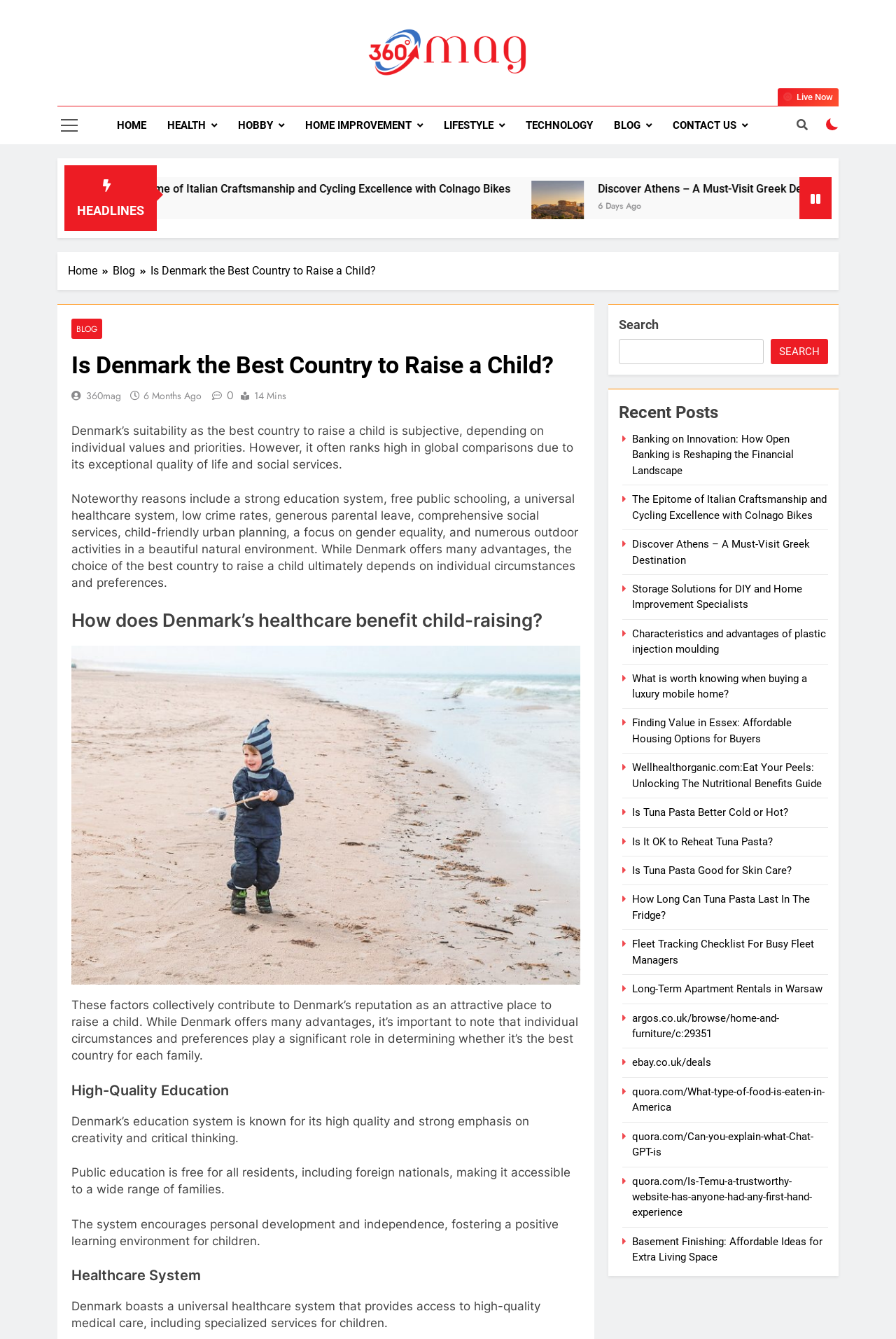What is the name of the website?
From the image, provide a succinct answer in one word or a short phrase.

360Mag